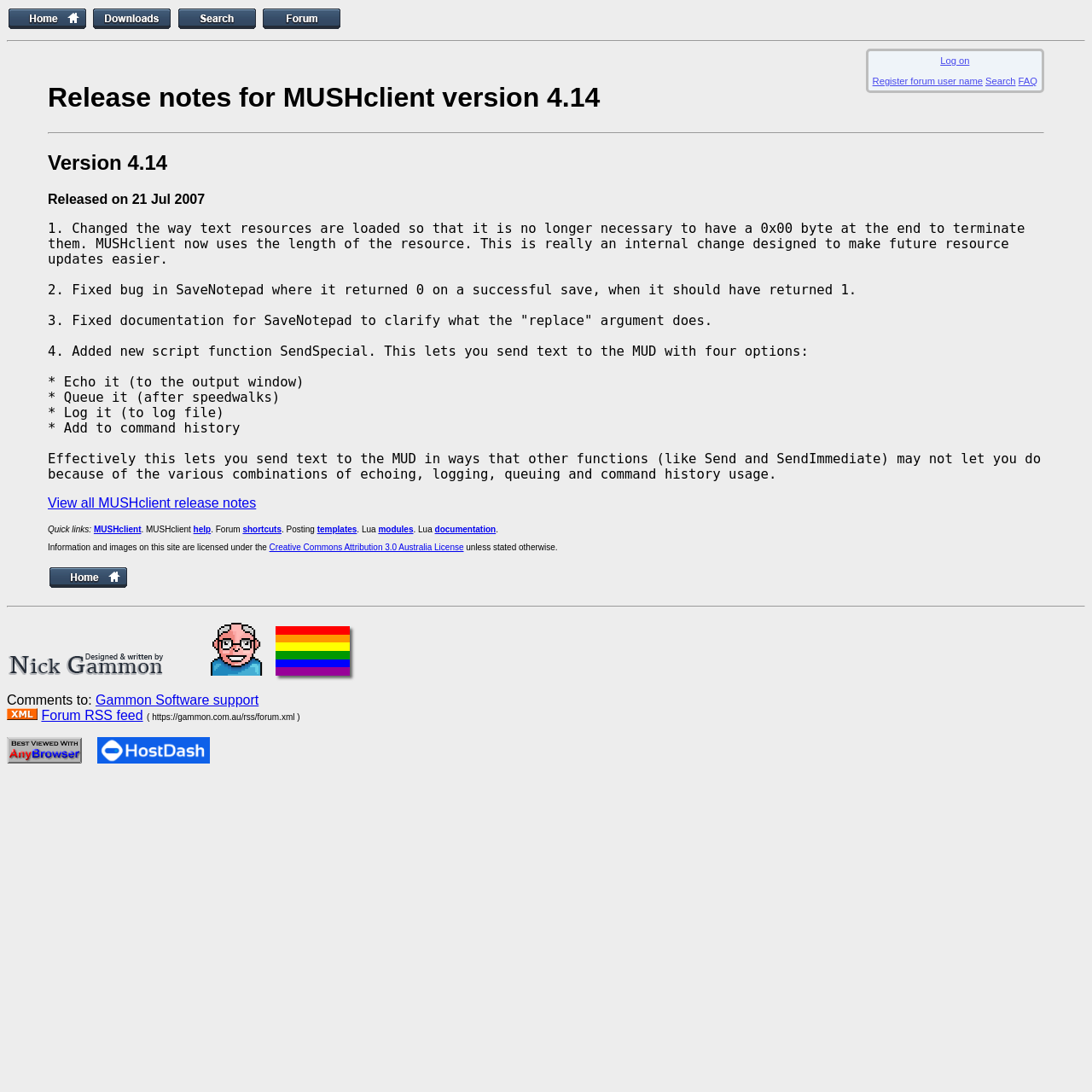Locate the bounding box of the UI element described by: "alt="Marriage equality" title="Marriage equality"" in the given webpage screenshot.

[0.252, 0.608, 0.32, 0.621]